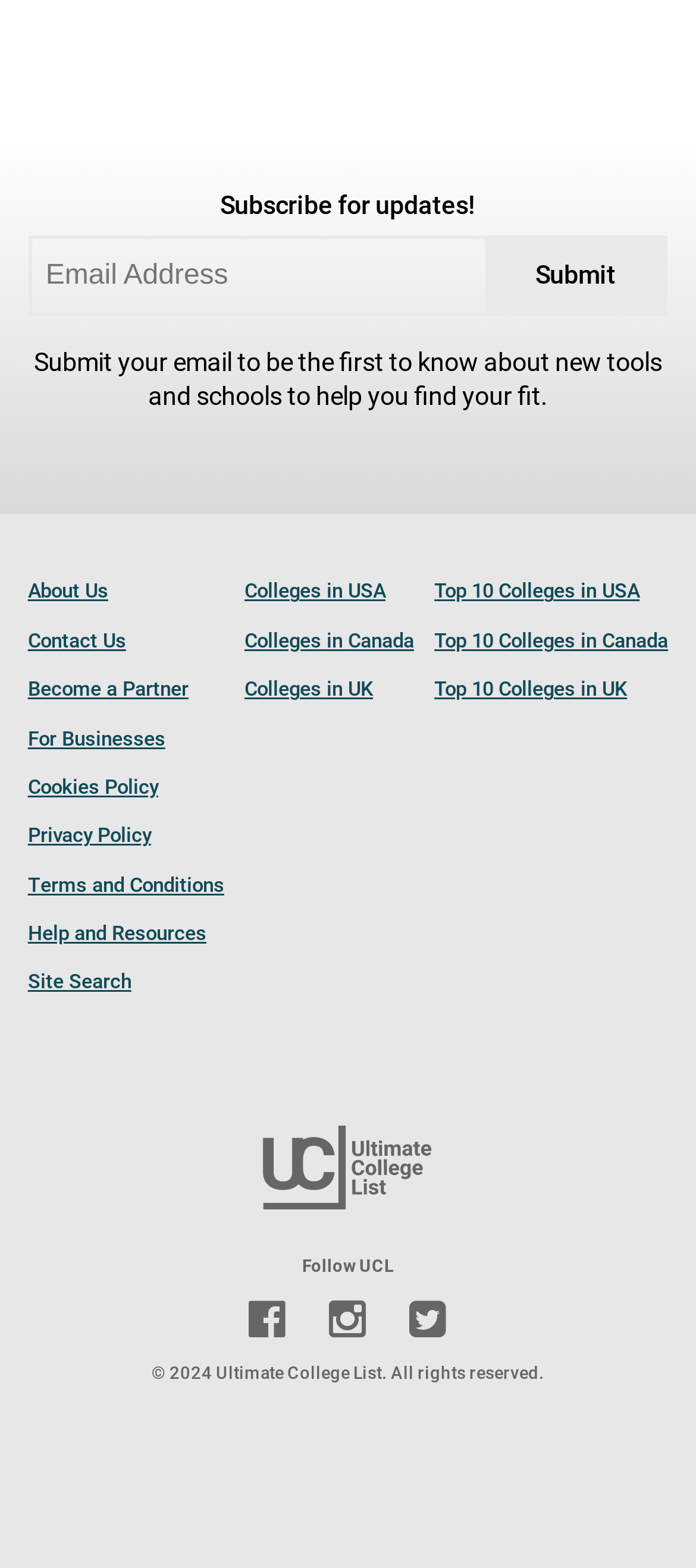Please find the bounding box coordinates (top-left x, top-left y, bottom-right x, bottom-right y) in the screenshot for the UI element described as follows: Help and Resources

[0.04, 0.584, 0.296, 0.611]